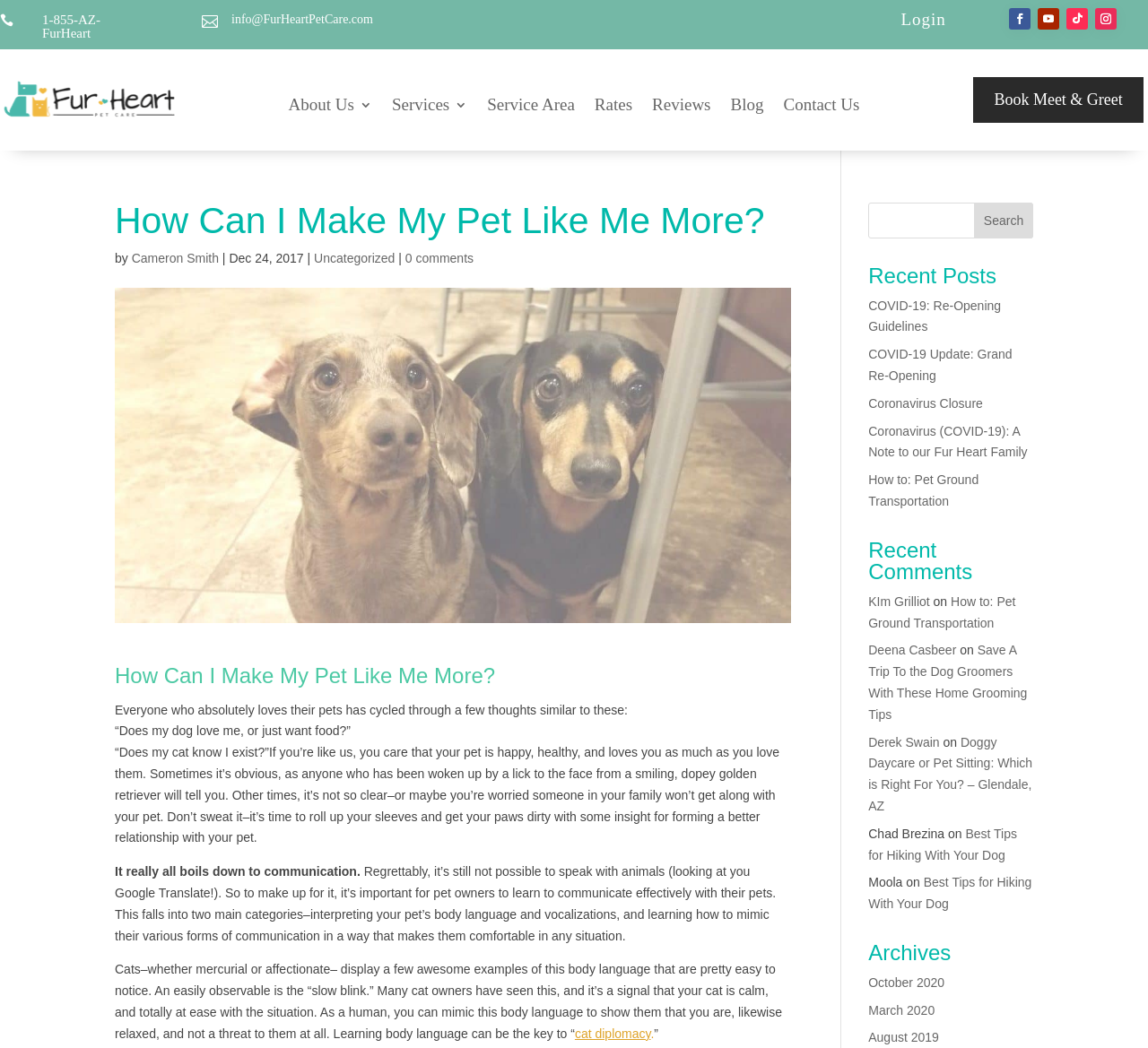What is the topic of the blog post?
By examining the image, provide a one-word or phrase answer.

forming a better relationship with your pet